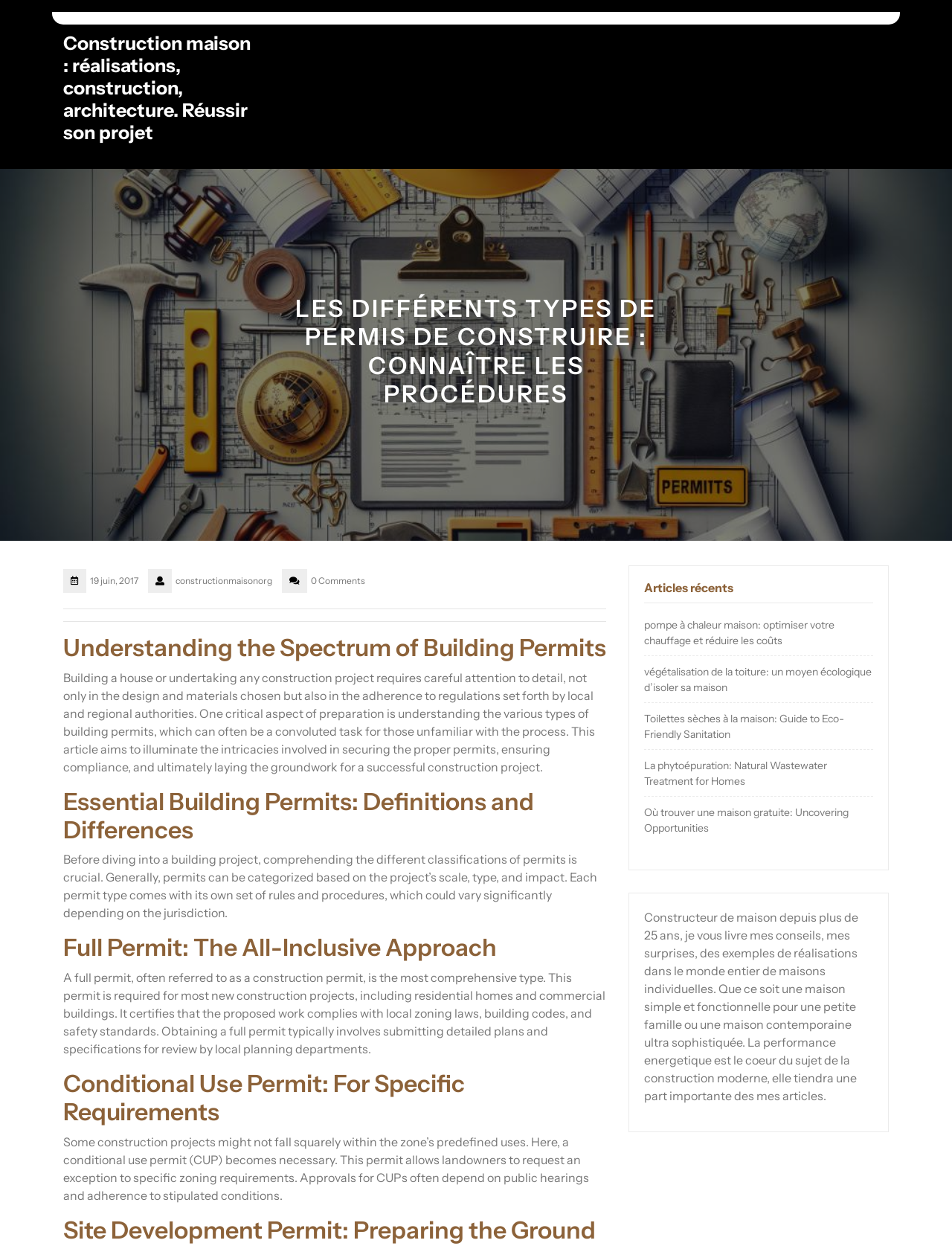Refer to the image and provide a thorough answer to this question:
What is the main topic of this webpage?

Based on the webpage's content, it appears to be discussing the different types of building permits, their definitions, and differences. The headings and static text on the webpage suggest that the author is explaining the importance of understanding building permits for construction projects.